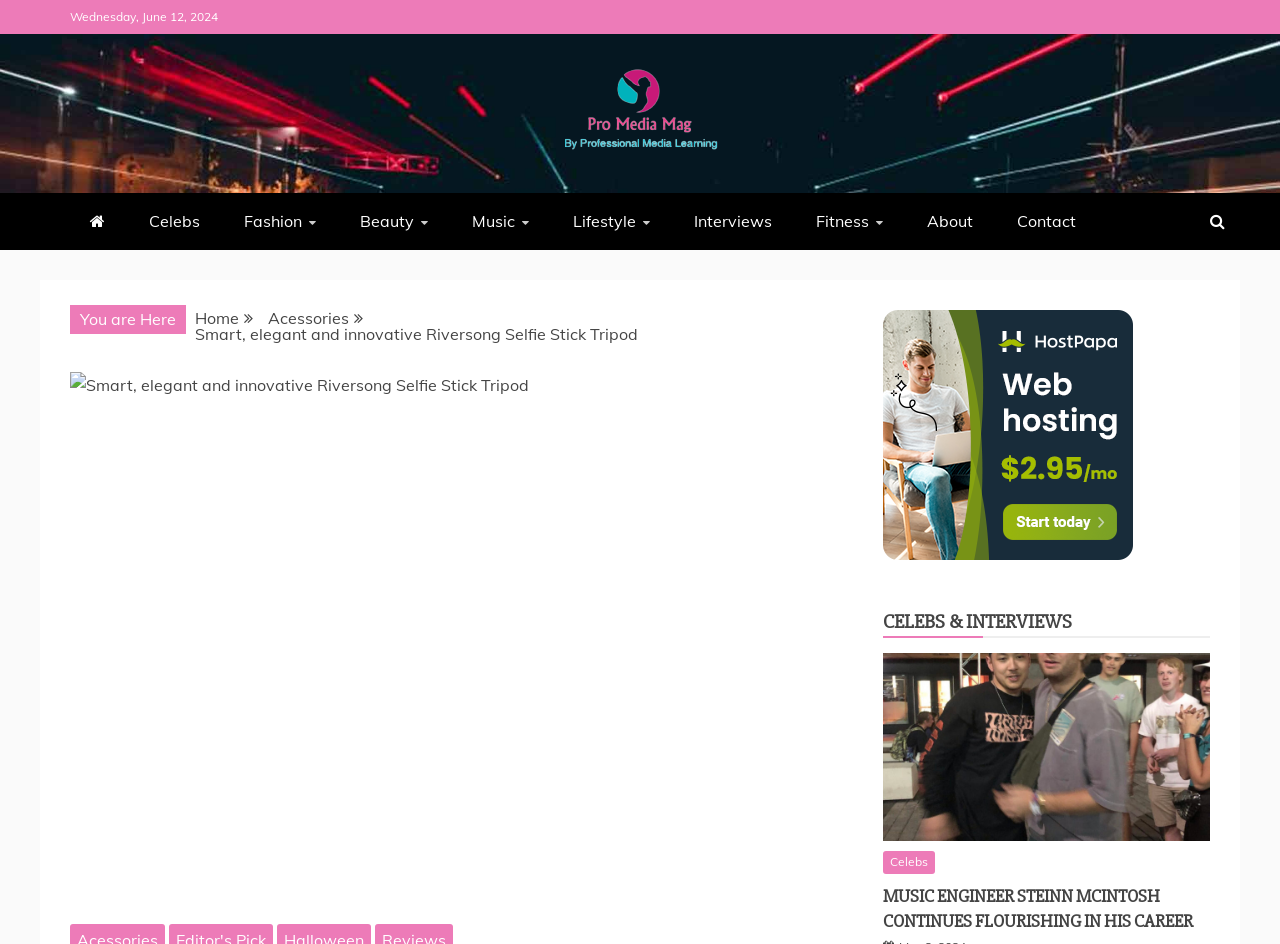Can you determine the main header of this webpage?

Smart, elegant and innovative Riversong Selfie Stick Tripod